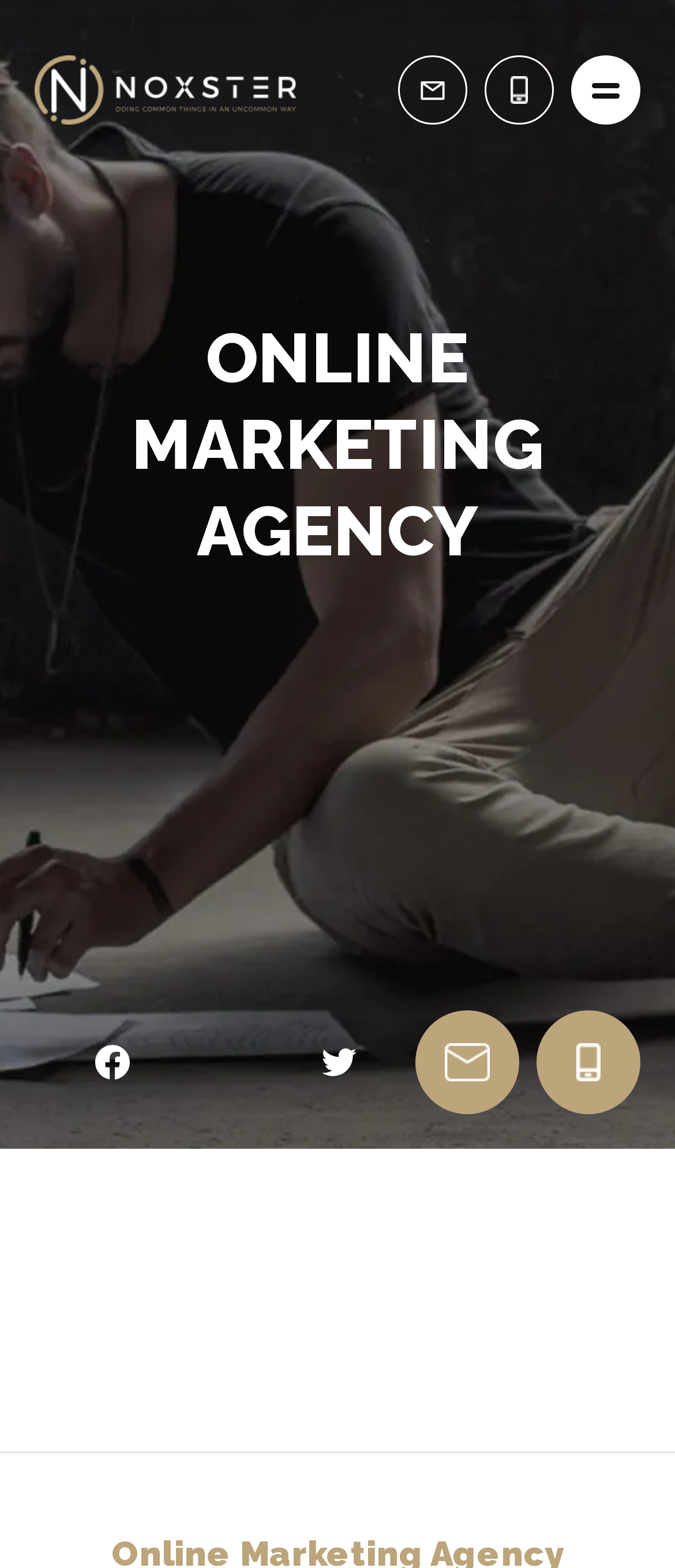Provide a brief response to the question below using a single word or phrase: 
What is the phone number to contact?

310-596-4244